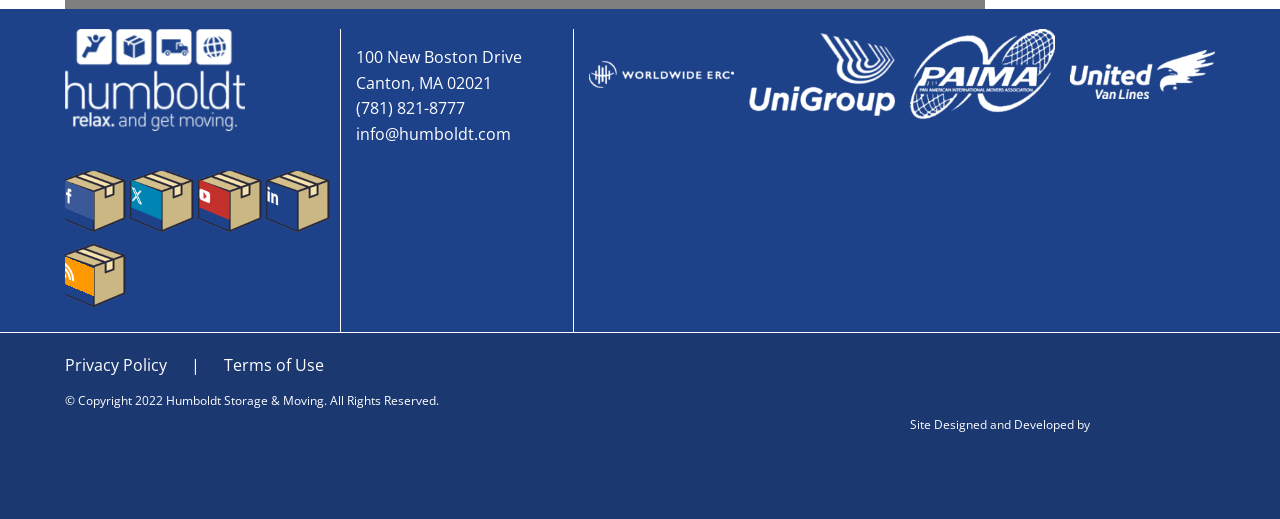Locate the bounding box coordinates of the element that needs to be clicked to carry out the instruction: "go to site designer's webpage". The coordinates should be given as four float numbers ranging from 0 to 1, i.e., [left, top, right, bottom].

[0.711, 0.802, 0.949, 0.835]